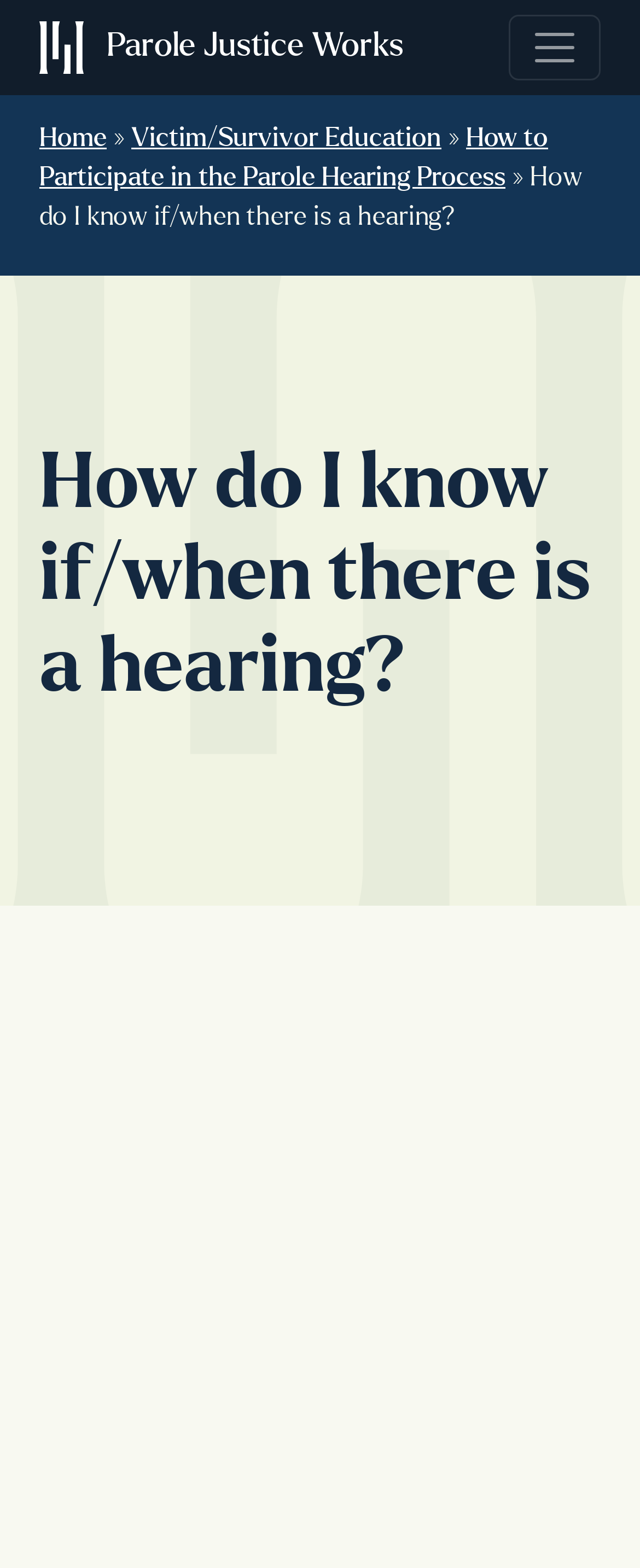What is the current webpage about?
Using the image provided, answer with just one word or phrase.

Parole hearing process